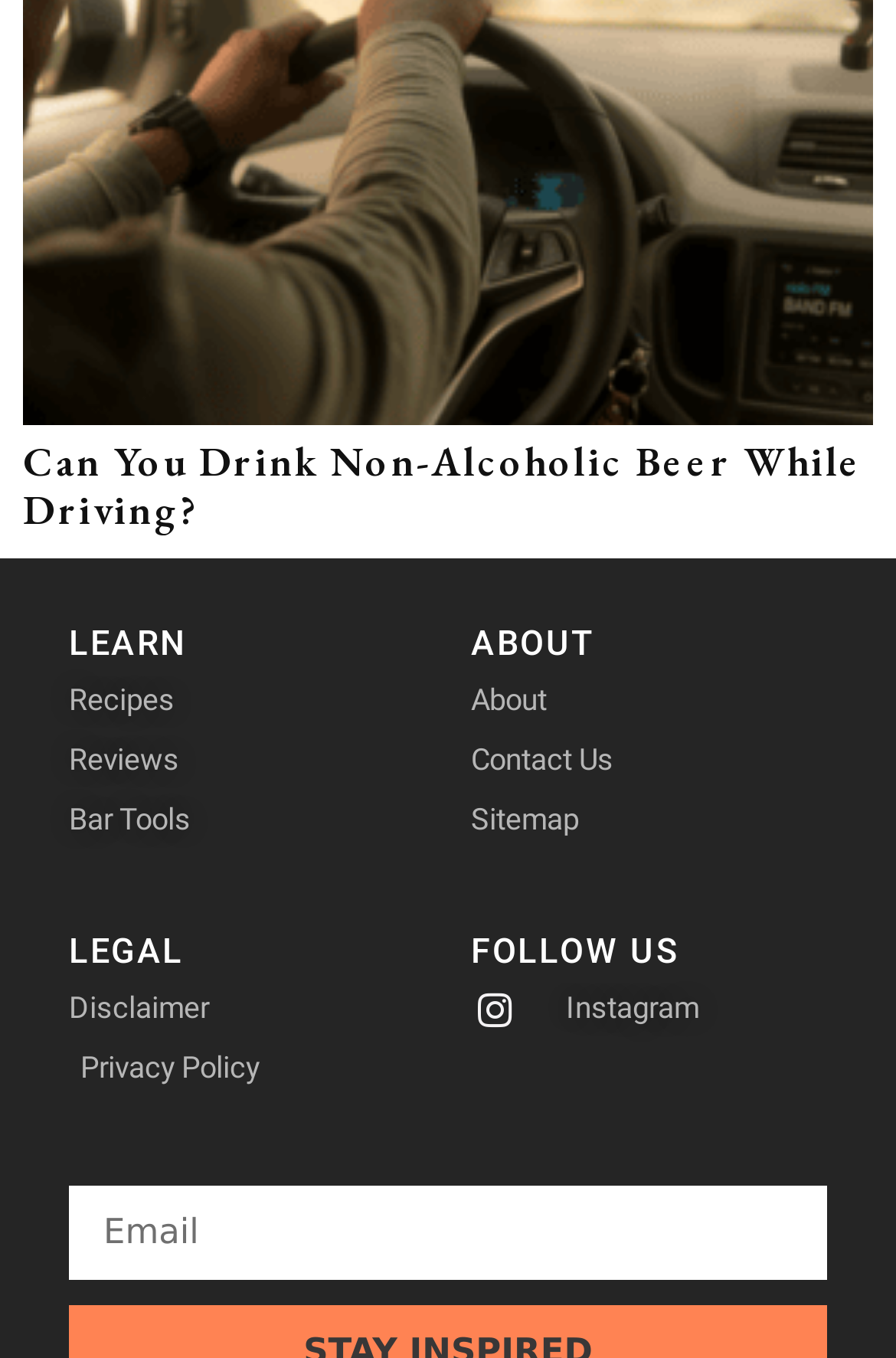Determine the bounding box coordinates of the clickable region to follow the instruction: "Visit the 'About' page".

[0.526, 0.499, 0.923, 0.534]